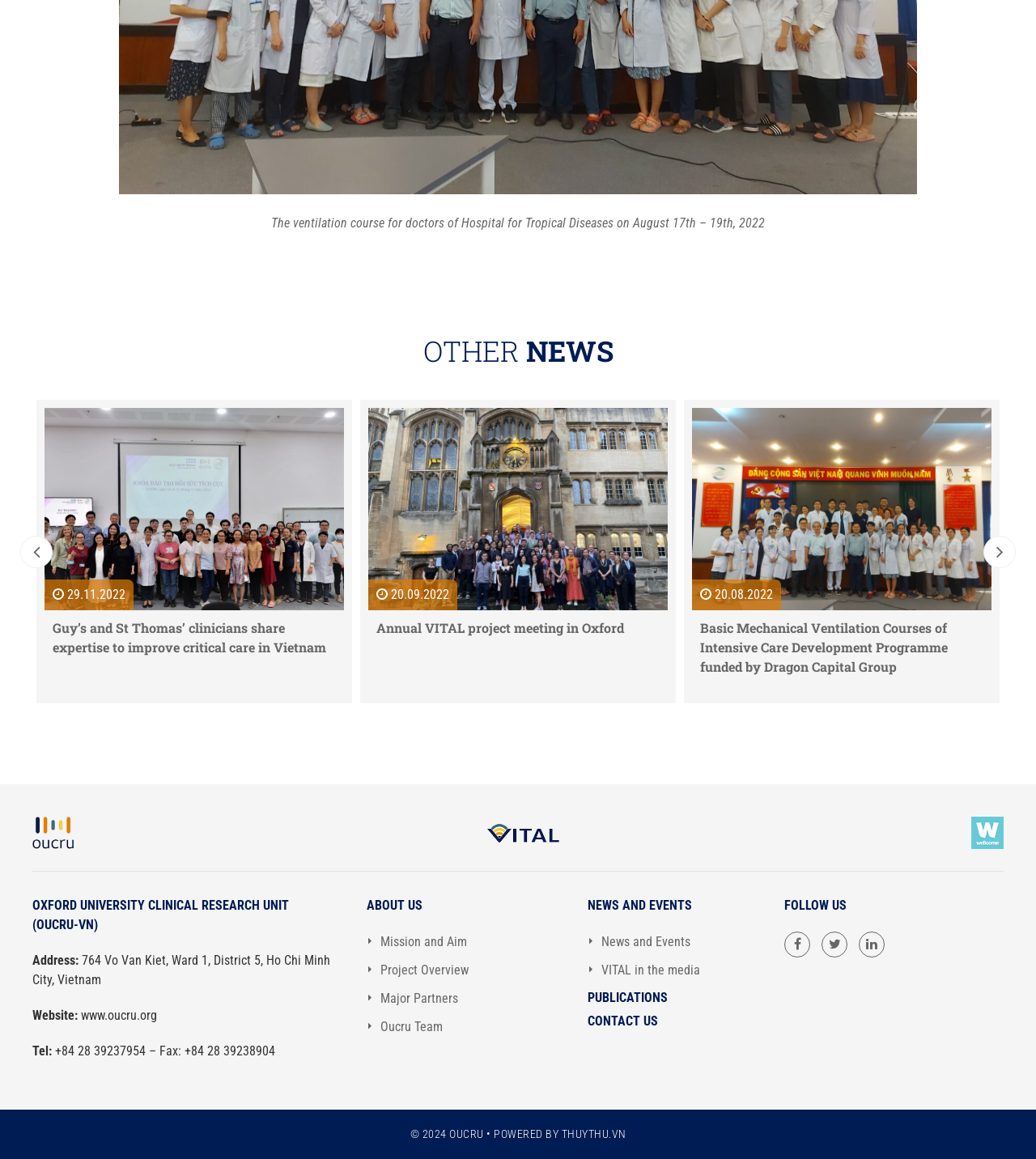Find the bounding box coordinates of the element I should click to carry out the following instruction: "Click the 'ABOUT US' link".

[0.354, 0.773, 0.513, 0.79]